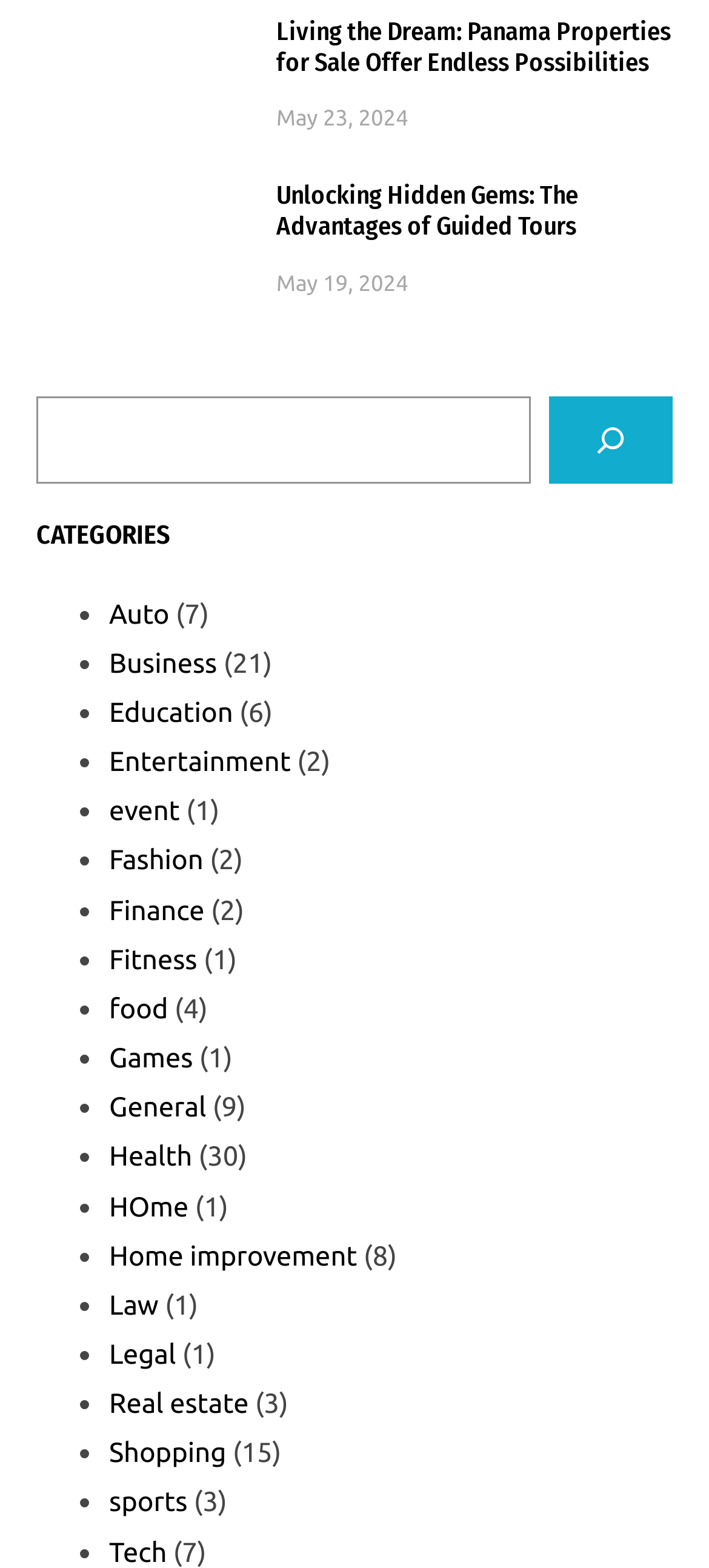Could you indicate the bounding box coordinates of the region to click in order to complete this instruction: "Browse the 'Real estate' category".

[0.154, 0.885, 0.351, 0.905]